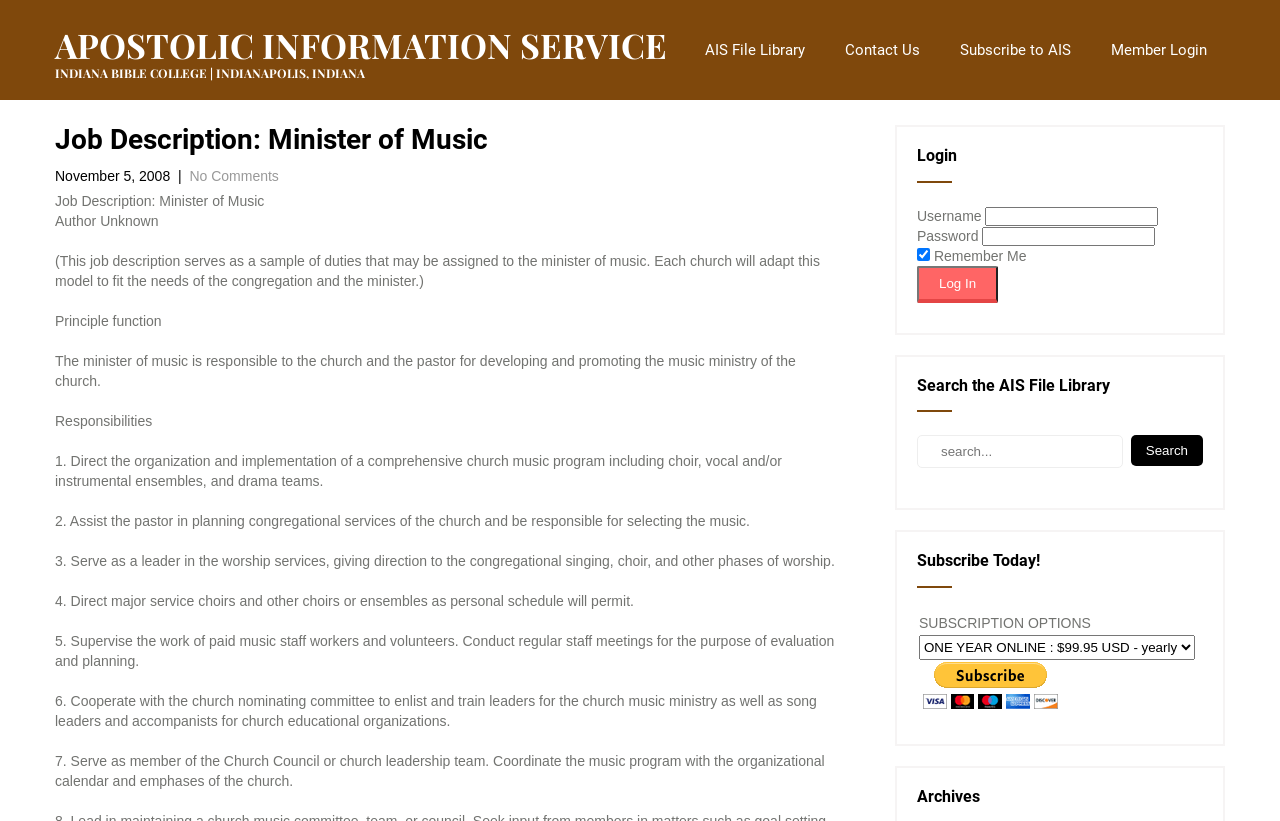Examine the image carefully and respond to the question with a detailed answer: 
What is the job description about?

The job description is about the duties and responsibilities of a Minister of Music, which includes directing the organization and implementation of a comprehensive church music program, assisting the pastor in planning congregational services, and serving as a leader in the worship services.